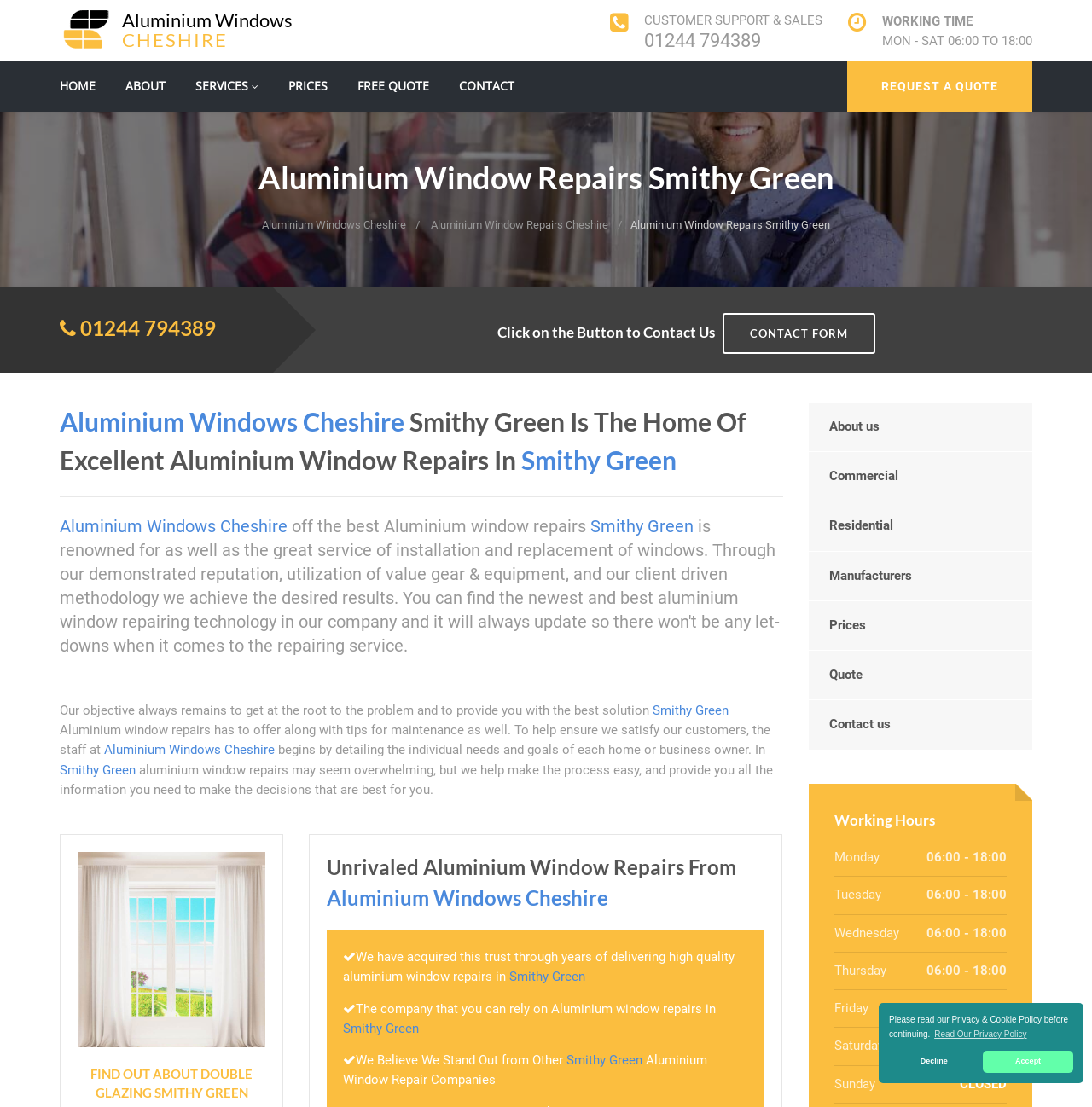Identify the bounding box coordinates for the UI element described as follows: PE Film Series. Use the format (top-left x, top-left y, bottom-right x, bottom-right y) and ensure all values are floating point numbers between 0 and 1.

None